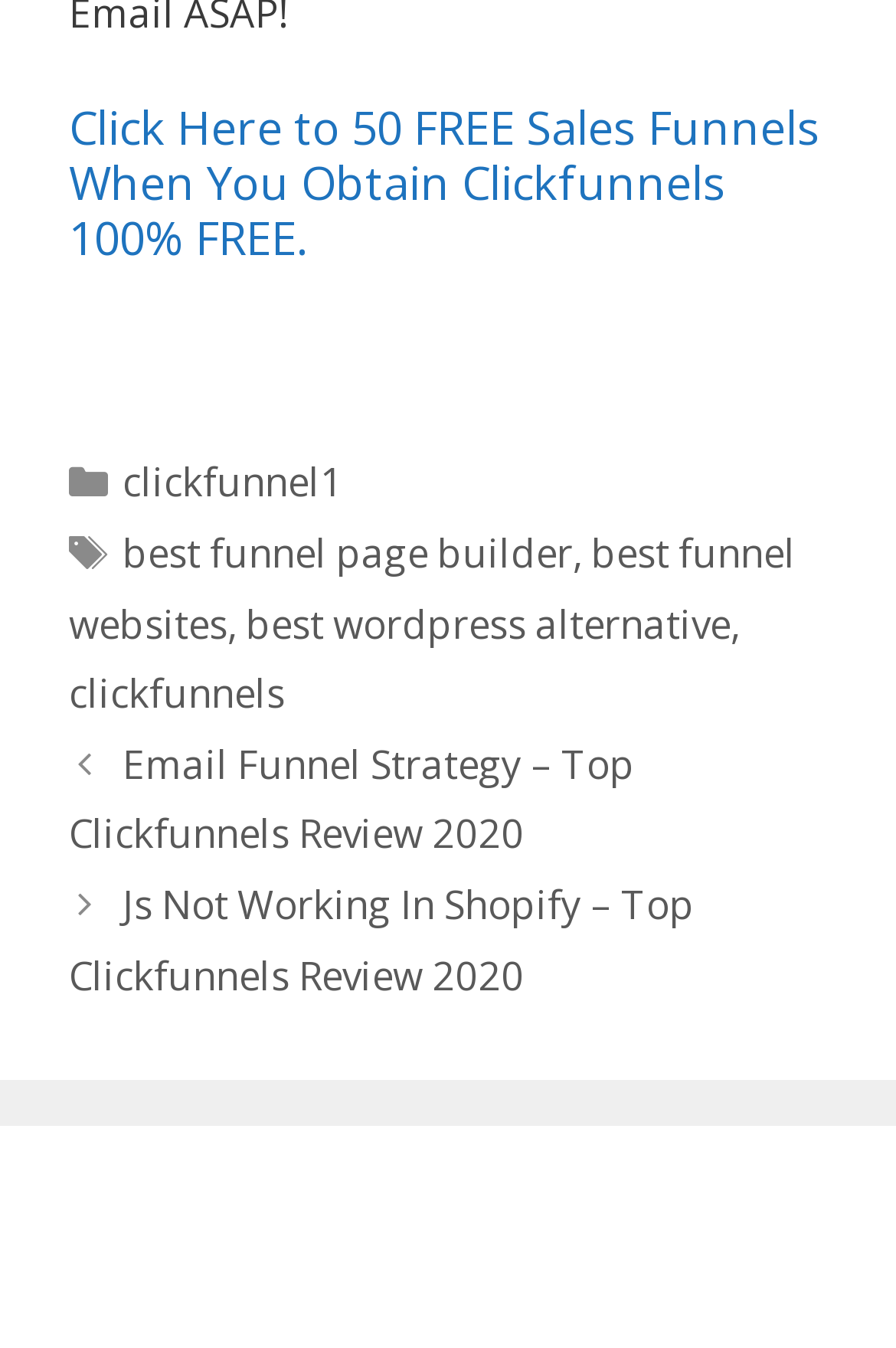Please identify the bounding box coordinates of where to click in order to follow the instruction: "Explore the category of clickfunnel1".

[0.136, 0.338, 0.383, 0.377]